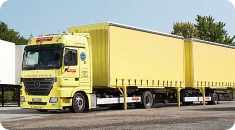Generate an in-depth description of the image you see.

The image displays a bright yellow truck and trailer combination, showcasing a modern livery that emphasizes visibility and branding. The truck, likely a long-haul vehicle, features a spacious trailer that appears designed for transporting goods over long distances. Its striking color not only enhances safety on the road but also helps in easy identification of the fleet. In the background, there are hints of other trailers, illustrating a busy logistical environment. This vehicle is part of the offerings related to Lippstädter Anhänger, which specializes in new trailer constructions and related services. The truck's robust design and contemporary appearance reflect the standards of quality and efficiency expected in the transportation industry.